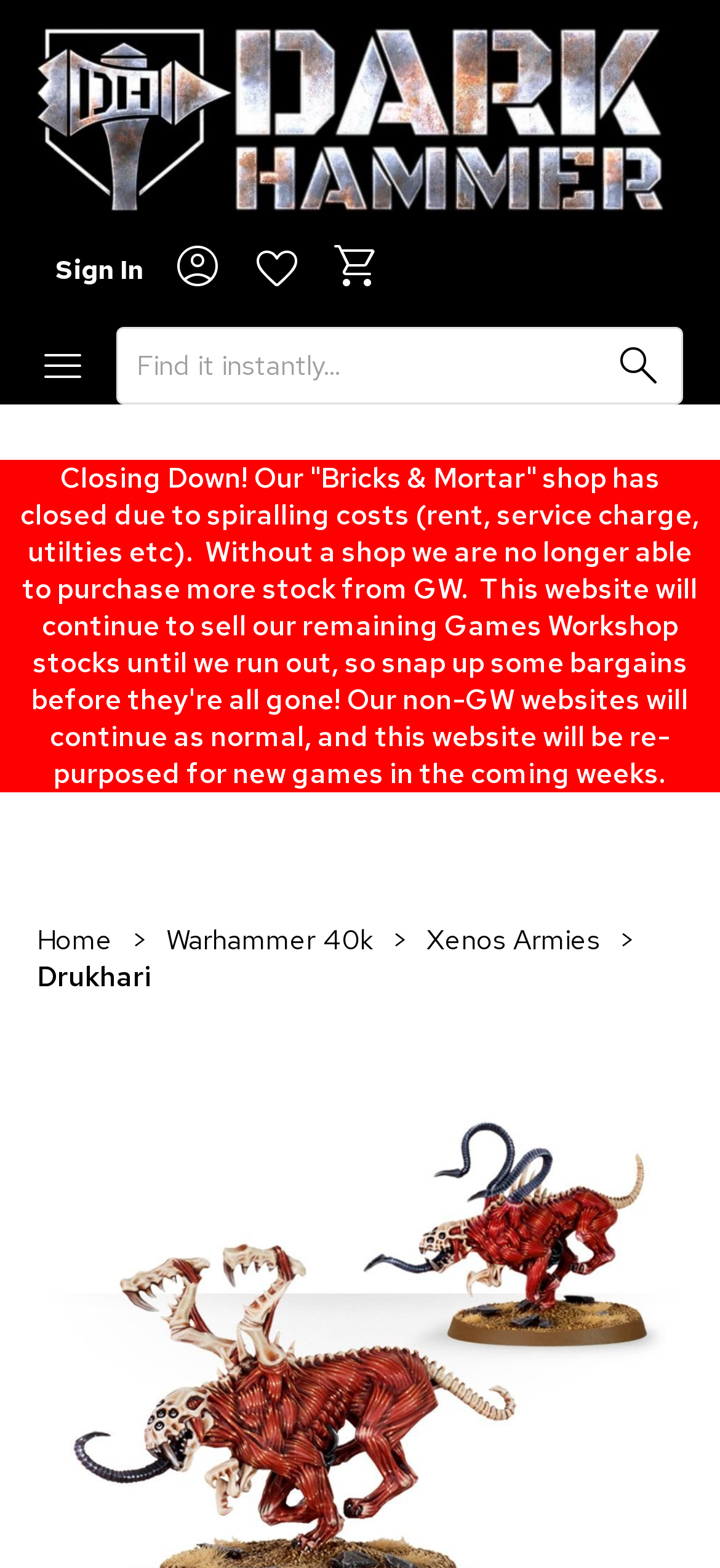Determine the bounding box coordinates for the HTML element mentioned in the following description: "Drukhari". The coordinates should be a list of four floats ranging from 0 to 1, represented as [left, top, right, bottom].

[0.051, 0.611, 0.21, 0.635]